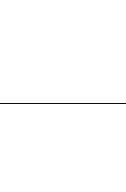Who publishes the Star Wars comic series?
Using the image provided, answer with just one word or phrase.

Marvel